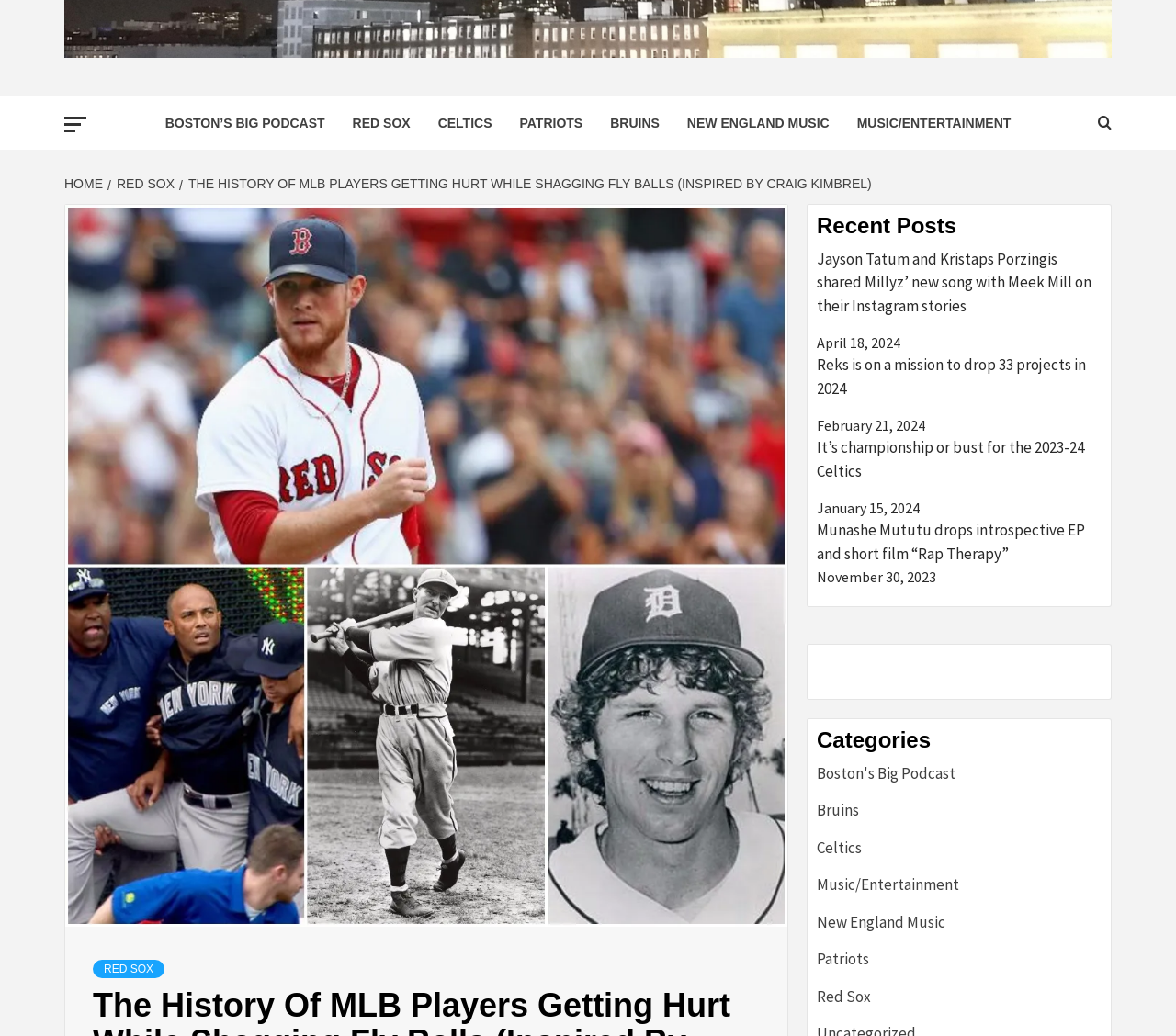Identify the bounding box coordinates for the UI element that matches this description: "Celtics".

[0.695, 0.808, 0.733, 0.828]